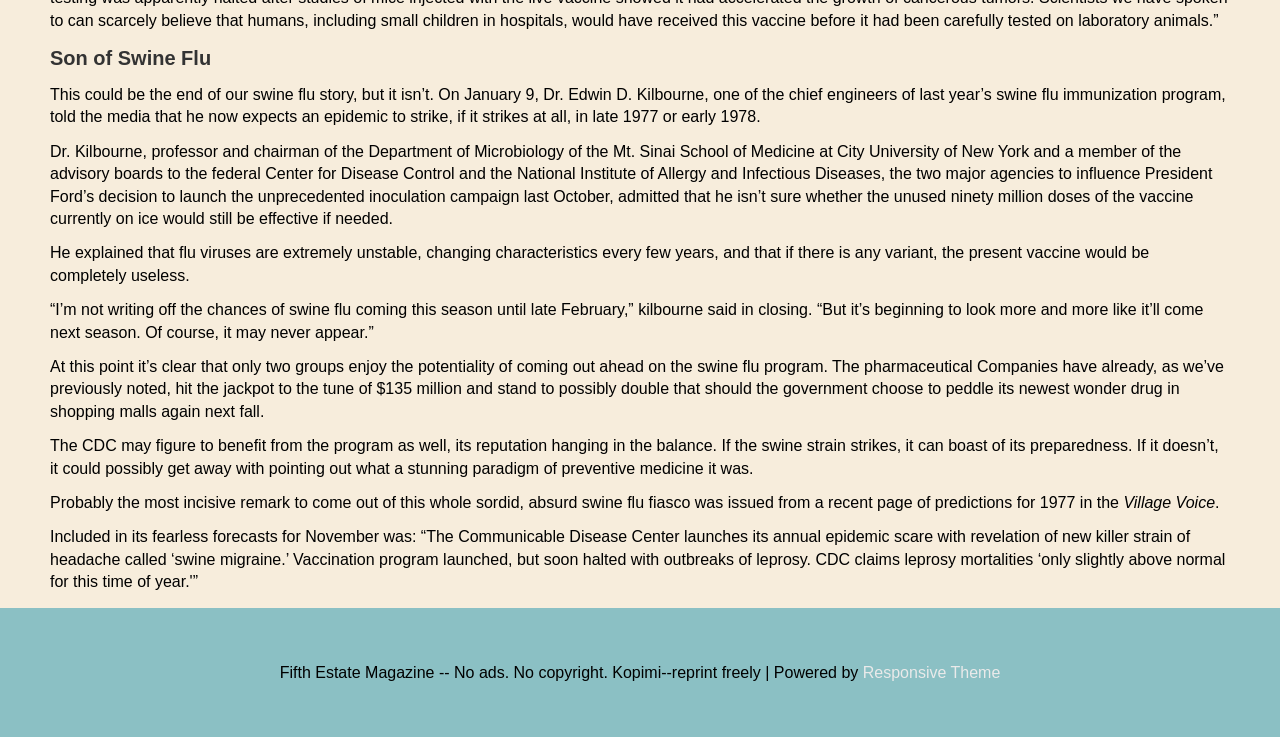Given the element description Charles Reep, specify the bounding box coordinates of the corresponding UI element in the format (top-left x, top-left y, bottom-right x, bottom-right y). All values must be between 0 and 1.

None